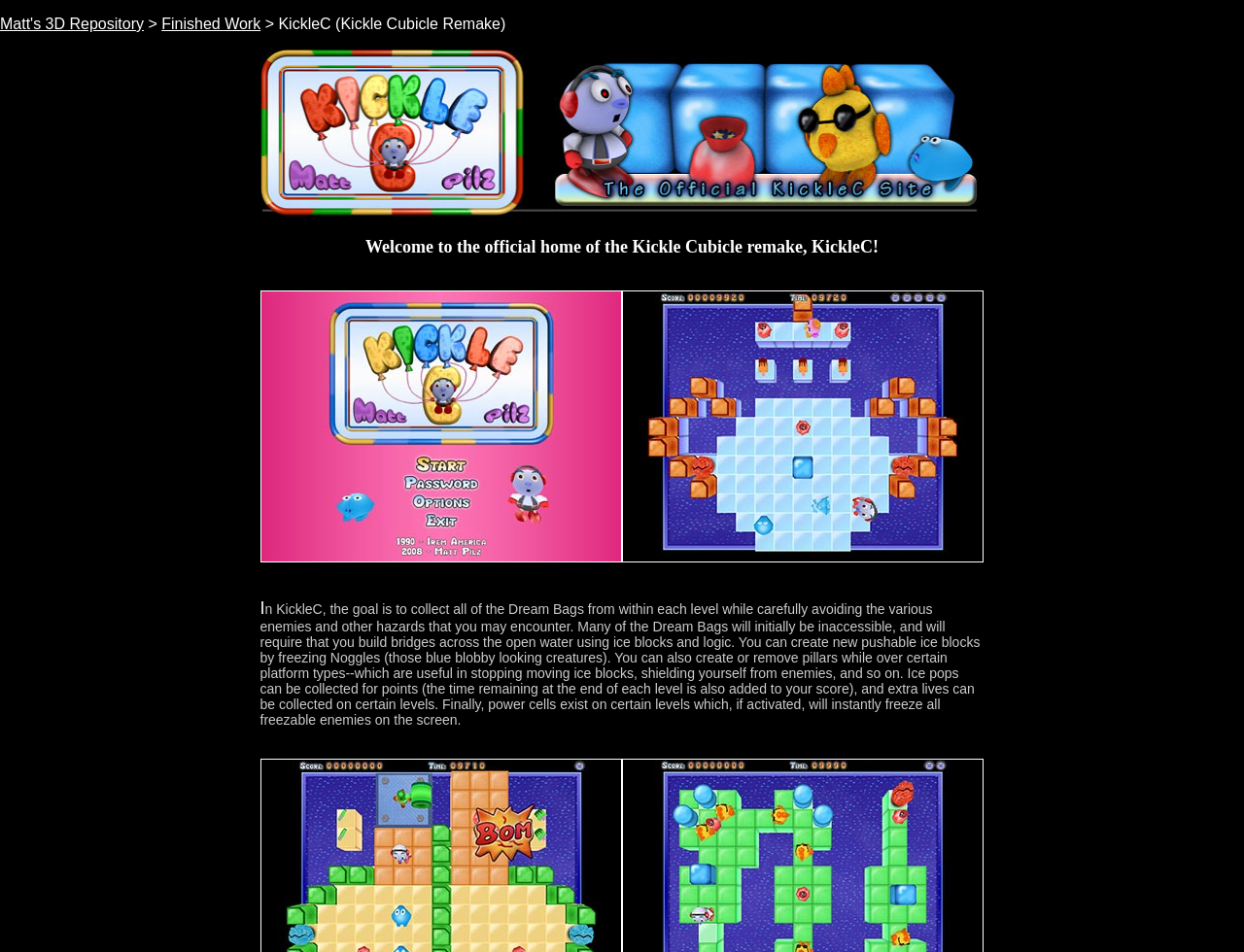What is the purpose of freezing Noggles?
Give a detailed explanation using the information visible in the image.

In the game description, it is mentioned that 'You can create new pushable ice blocks by freezing Noggles (those blue blobby looking creatures).' This implies that freezing Noggles serves the purpose of creating new pushable ice blocks.